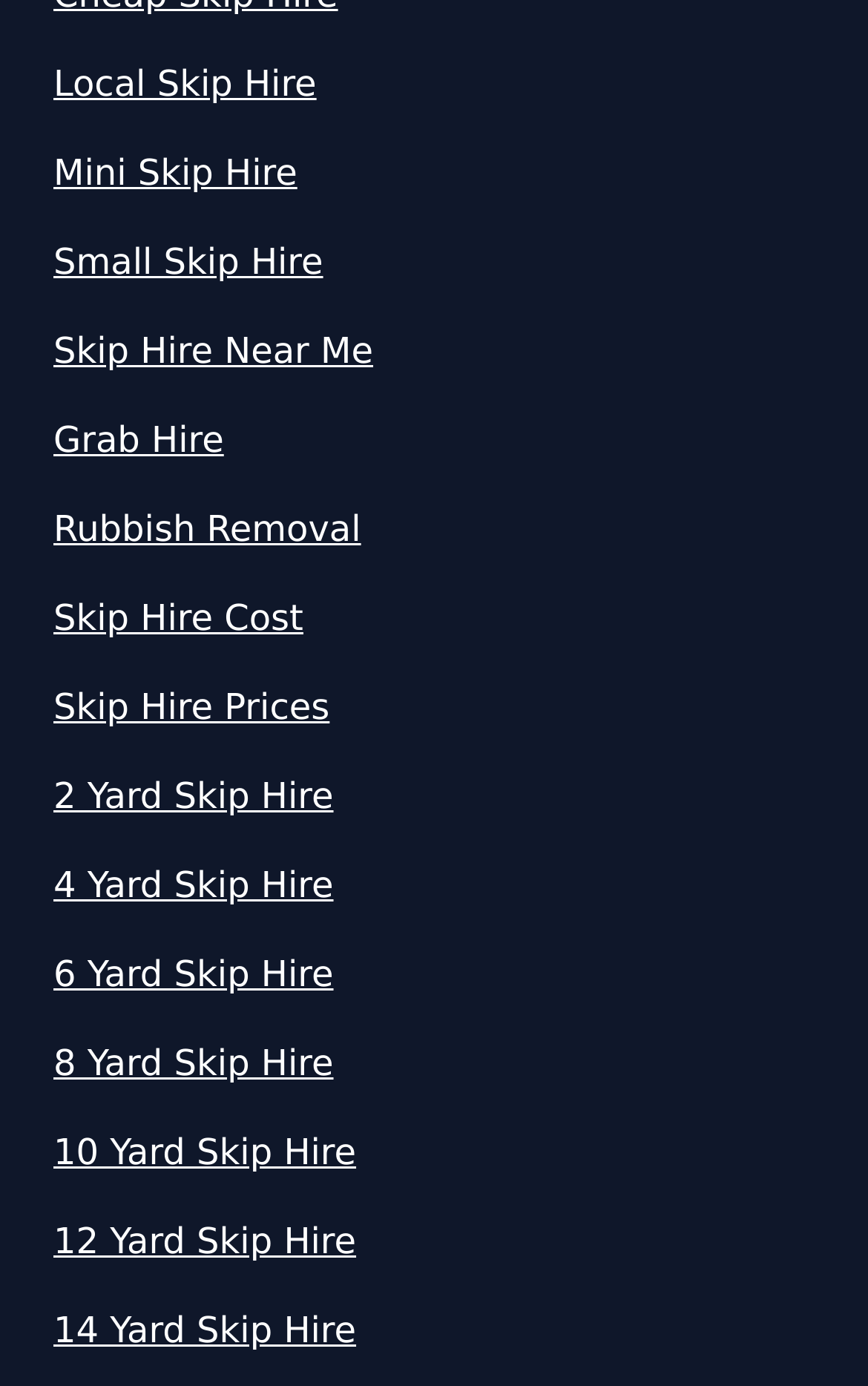Please specify the bounding box coordinates of the element that should be clicked to execute the given instruction: 'View 'Skip Hire Cost''. Ensure the coordinates are four float numbers between 0 and 1, expressed as [left, top, right, bottom].

[0.062, 0.427, 0.938, 0.466]